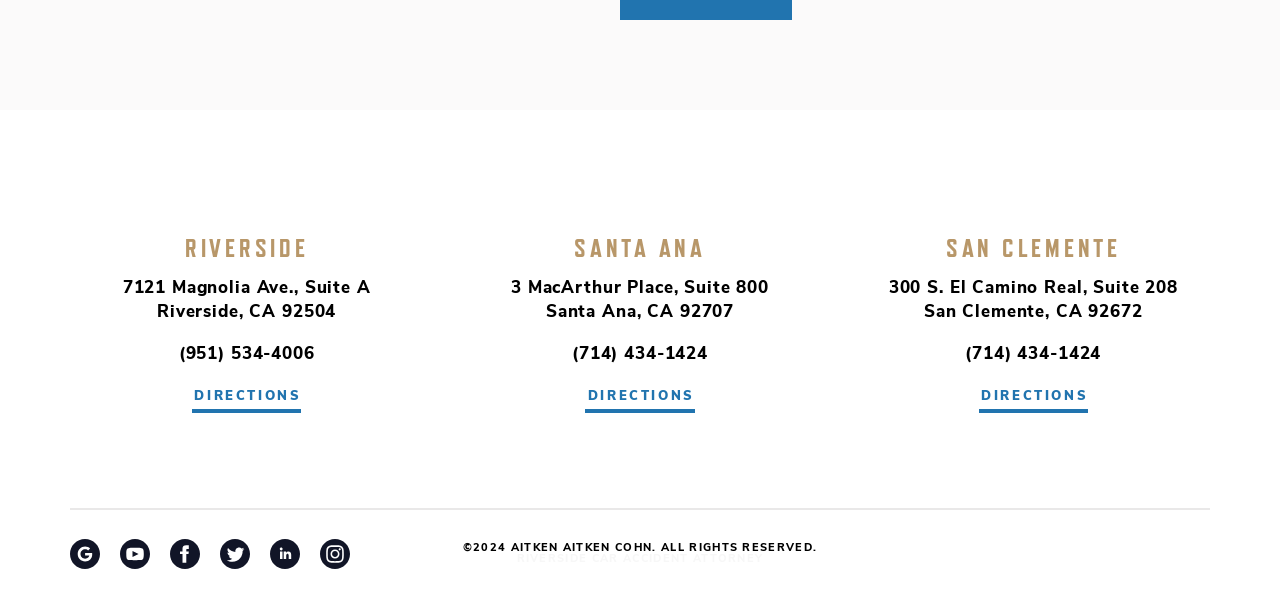How many social media links are at the bottom of the page?
Look at the screenshot and provide an in-depth answer.

I counted the number of link elements with empty text at the bottom of the page, which are likely social media links. There are 6 of them.